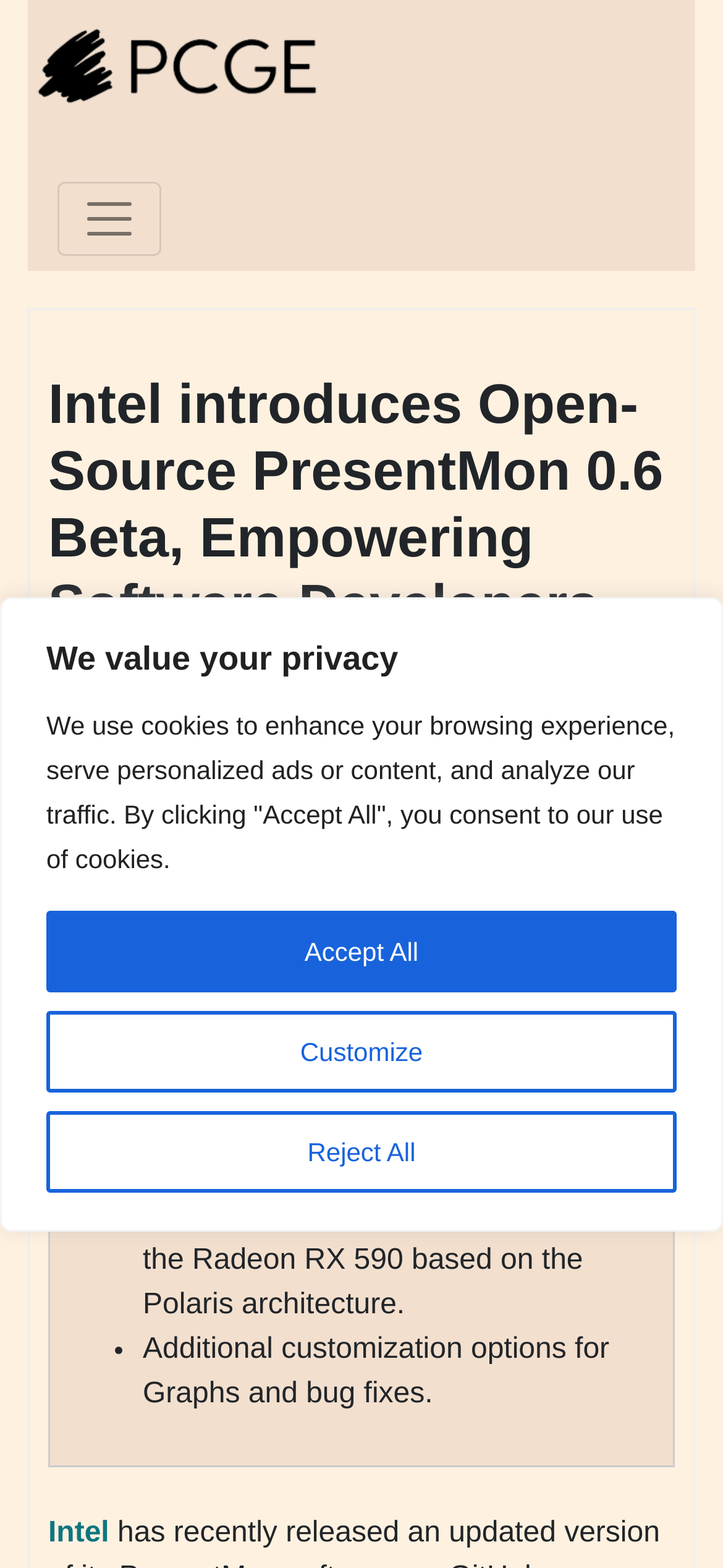Identify the bounding box coordinates of the section that should be clicked to achieve the task described: "Click the Toggle navigation button".

[0.079, 0.116, 0.223, 0.163]